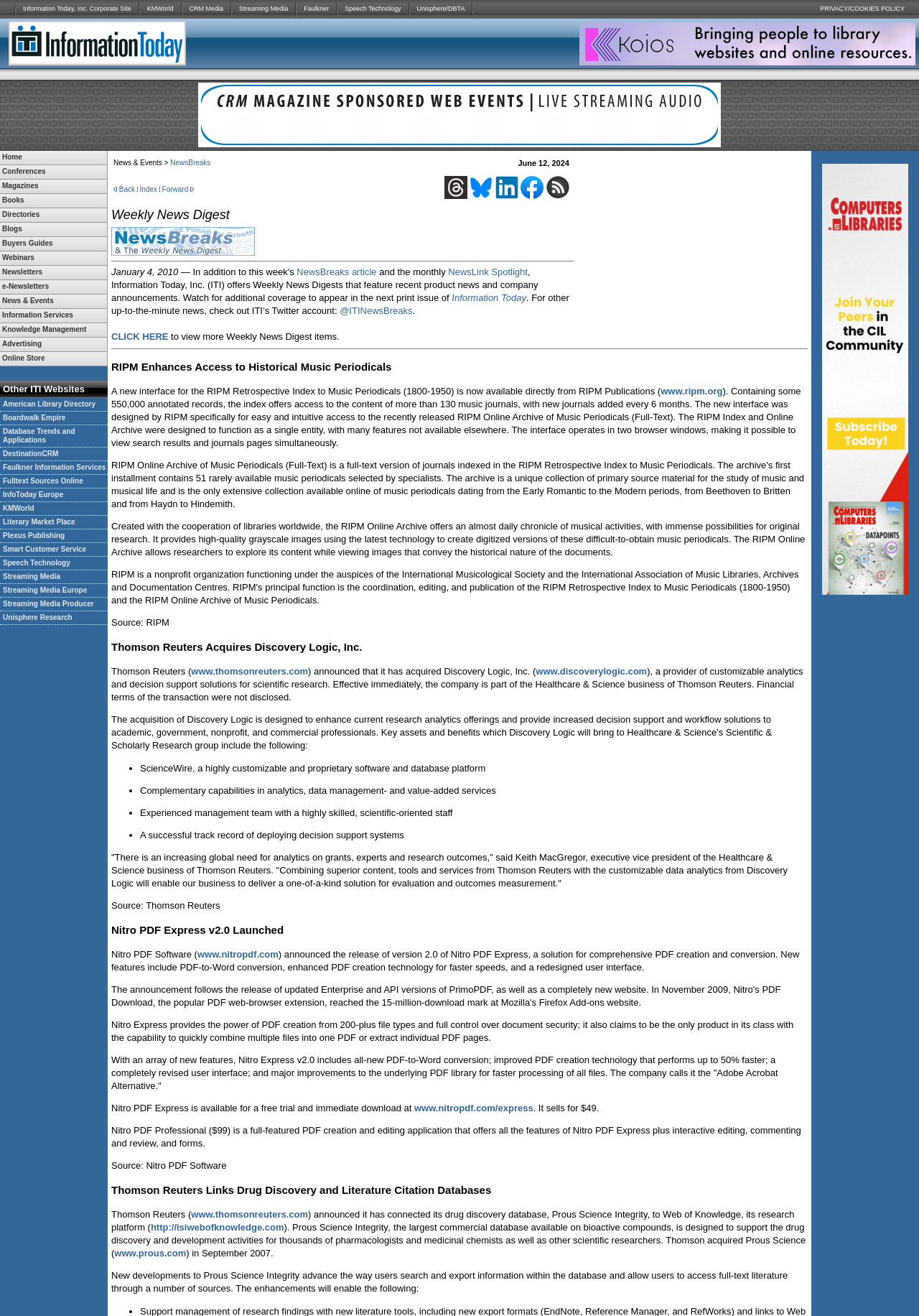Provide the bounding box coordinates of the HTML element described as: "Database Trends and Applications". The bounding box coordinates should be four float numbers between 0 and 1, i.e., [left, top, right, bottom].

[0.0, 0.323, 0.117, 0.34]